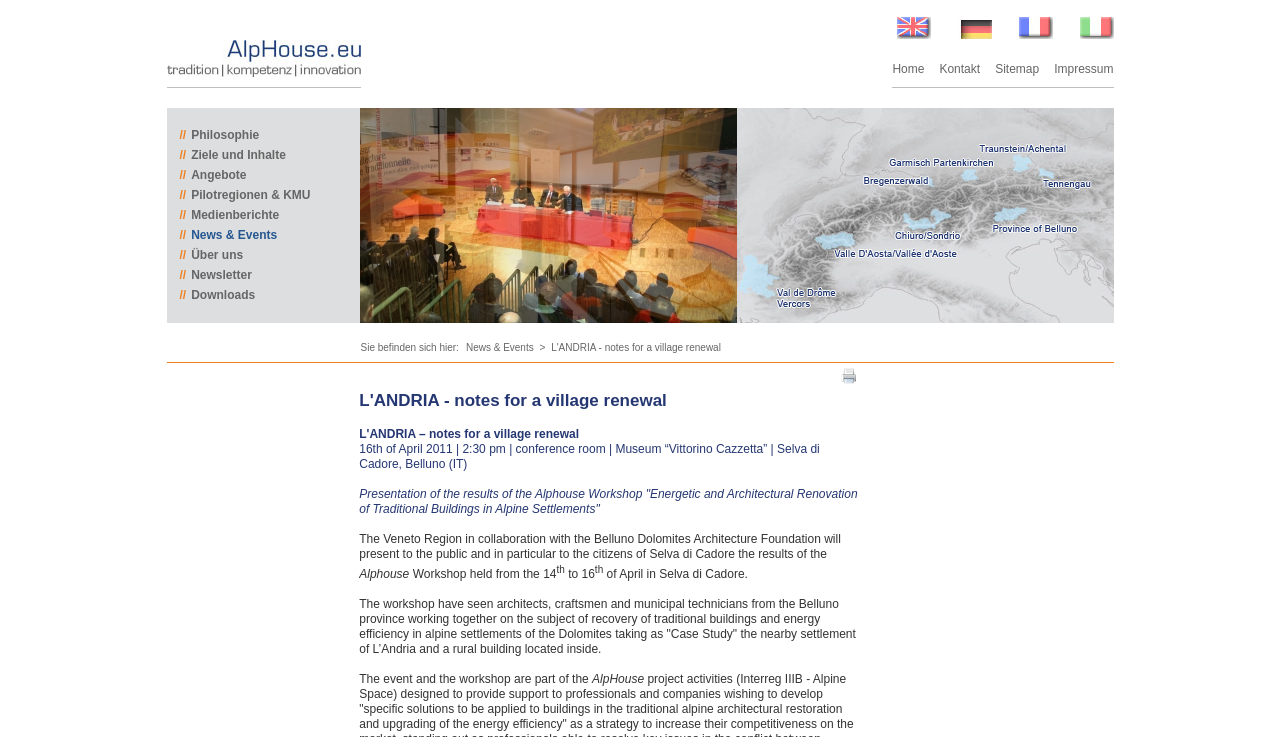Locate the bounding box coordinates of the element you need to click to accomplish the task described by this instruction: "Learn more about 'Essential Tools for Any Local Auto Collision Repair Shop'".

None